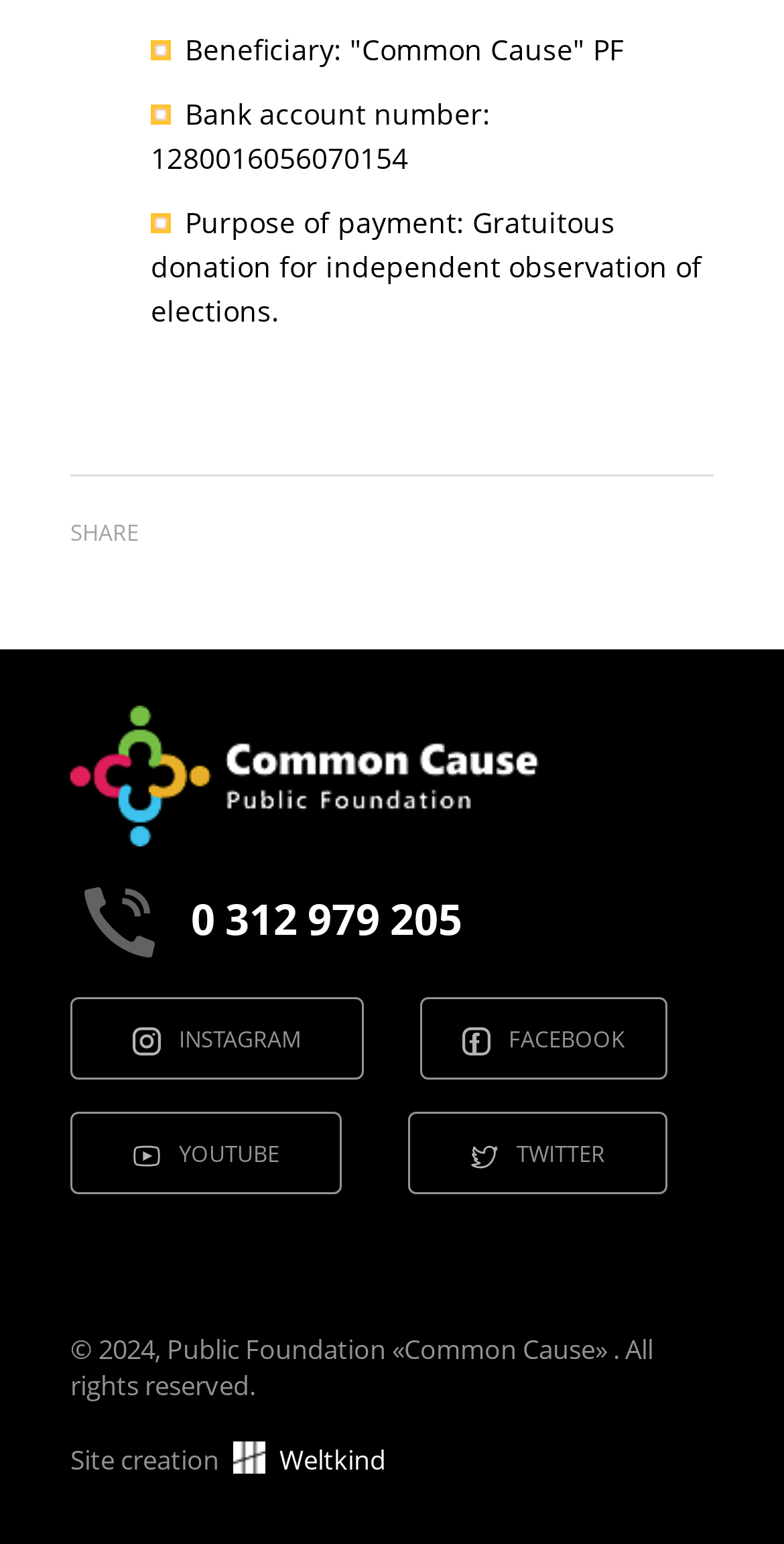Provide your answer in one word or a succinct phrase for the question: 
What is the bank account number?

1280016056070154